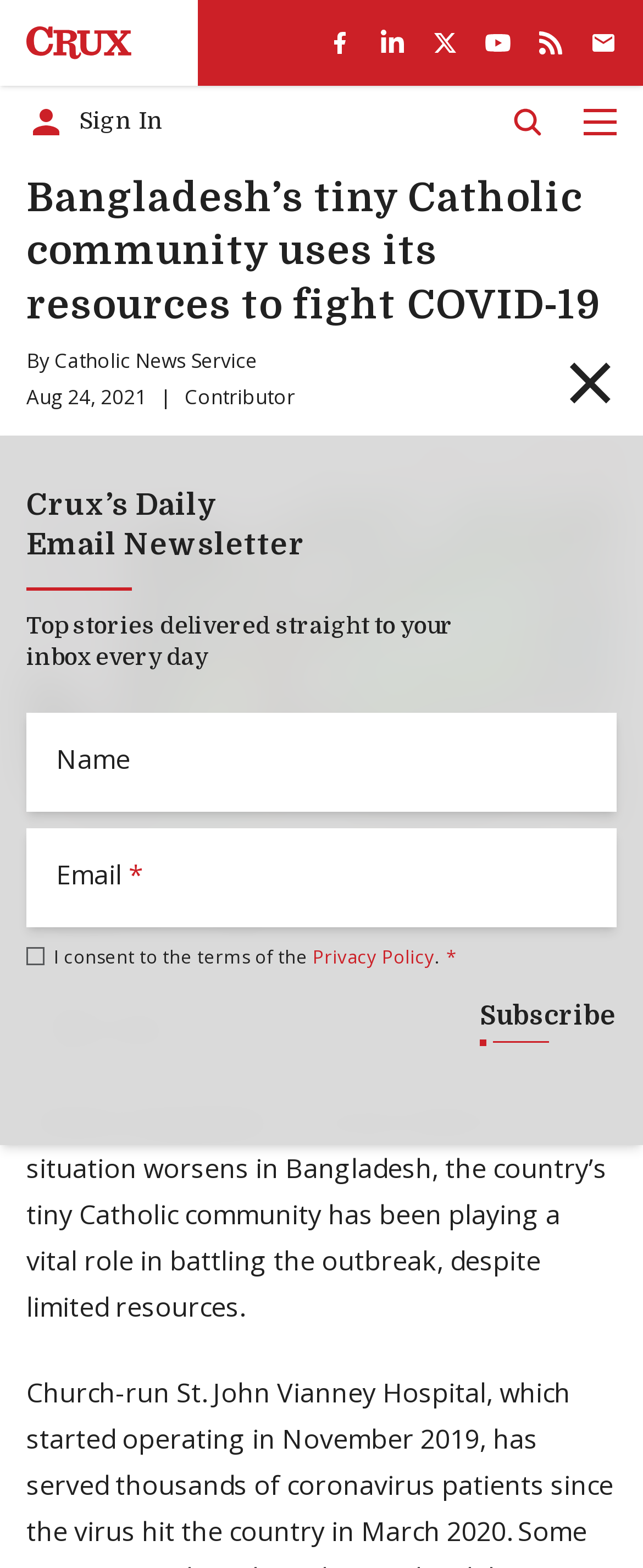Show the bounding box coordinates of the region that should be clicked to follow the instruction: "Share on Facebook."

[0.569, 0.277, 0.651, 0.31]